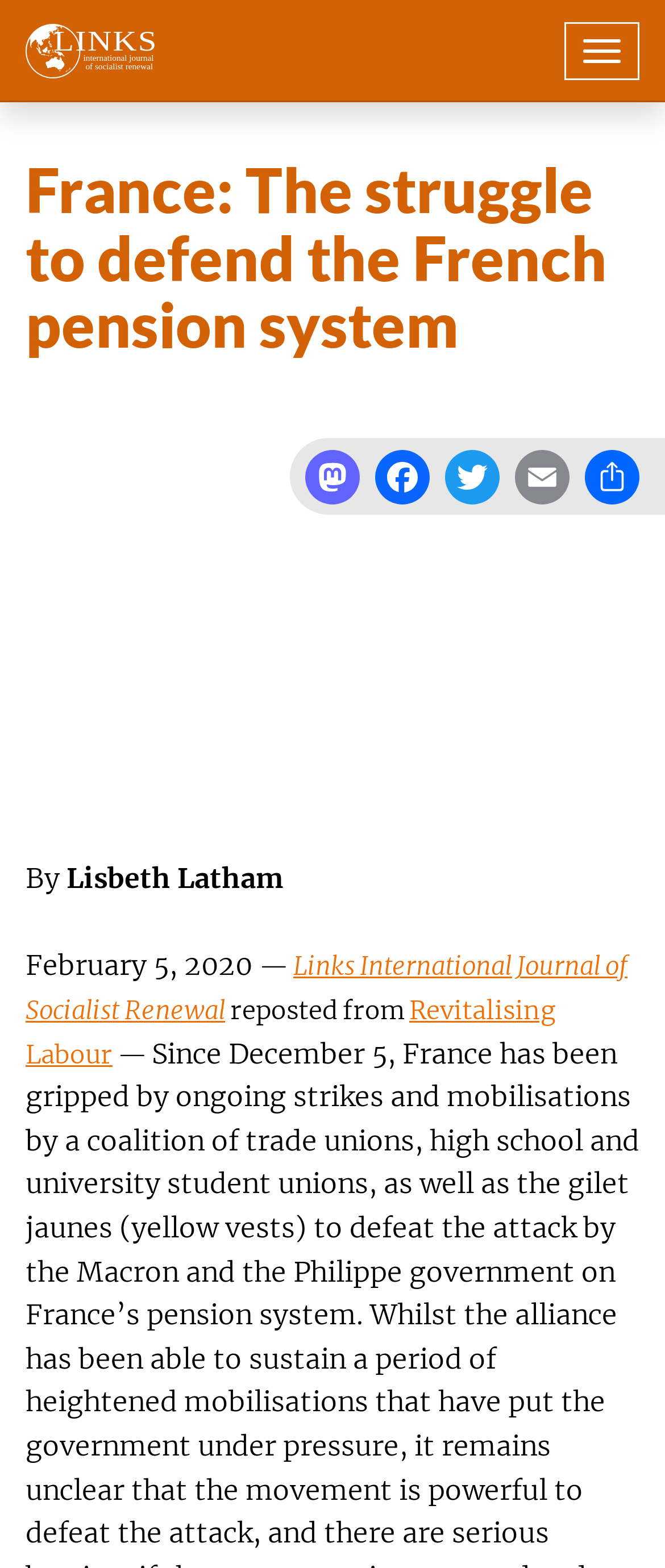Please find the bounding box coordinates of the element's region to be clicked to carry out this instruction: "Toggle navigation".

[0.849, 0.014, 0.962, 0.051]